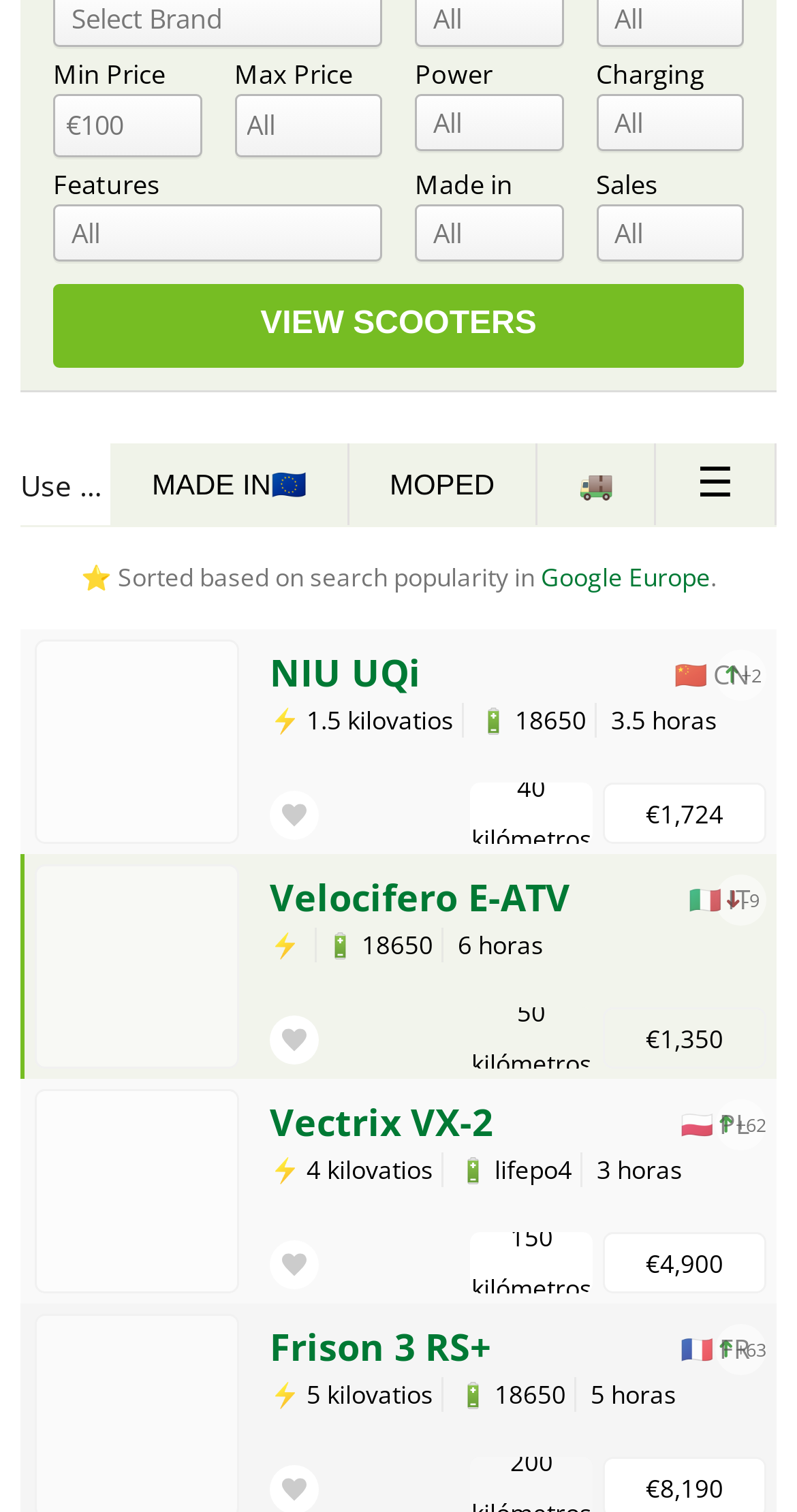What is the maximum price of a scooter?
Refer to the image and give a detailed answer to the question.

The webpage has a spinbutton with the label 'Max Price' and the value 'All', which suggests that there is no maximum price limit for the scooters.